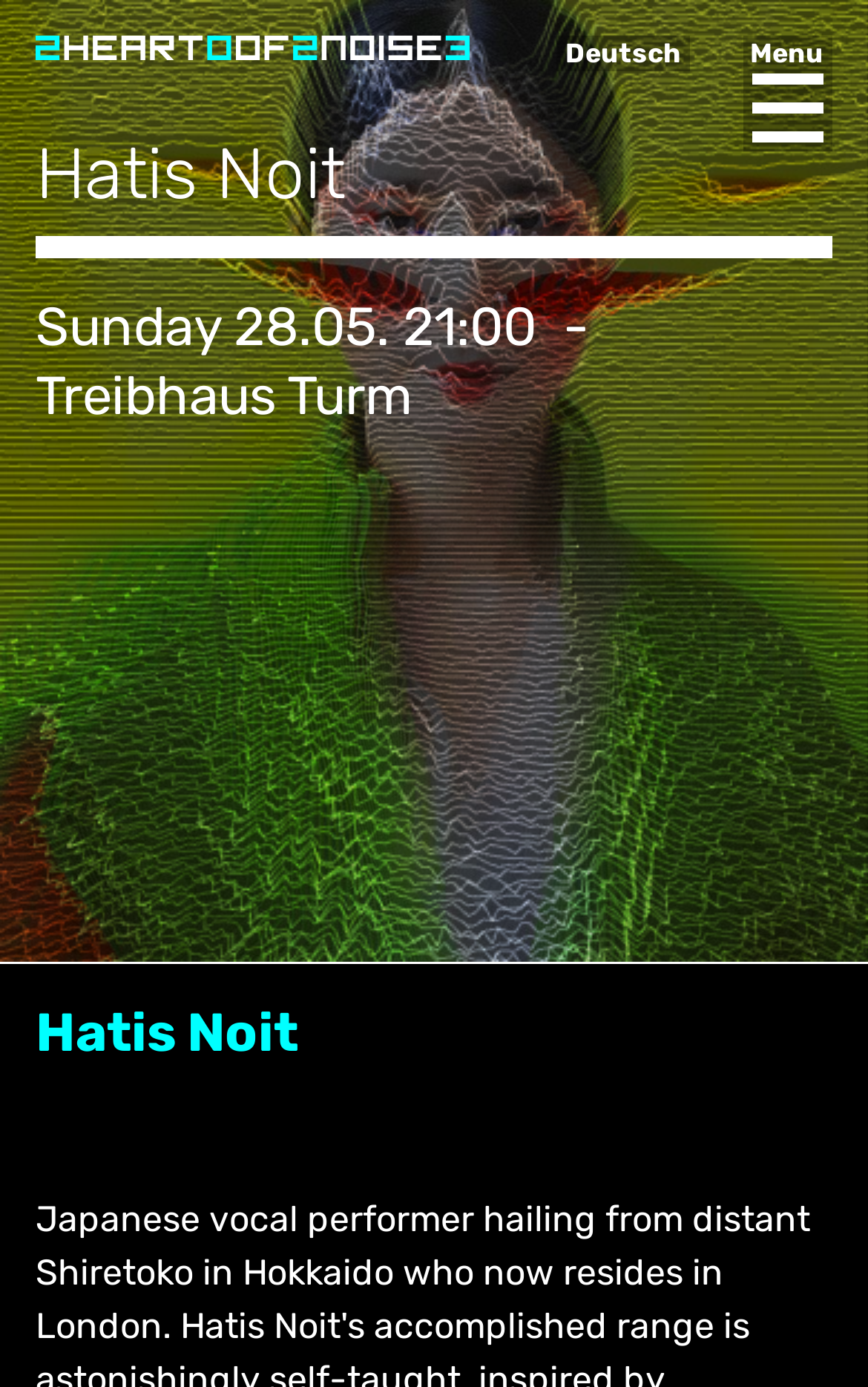Please analyze the image and give a detailed answer to the question:
What is the name of the performer?

I found the answer by looking at the heading 'Hatis Noit' which appears multiple times on the webpage. This suggests that Hatis Noit is the main performer or artist being featured on the webpage.